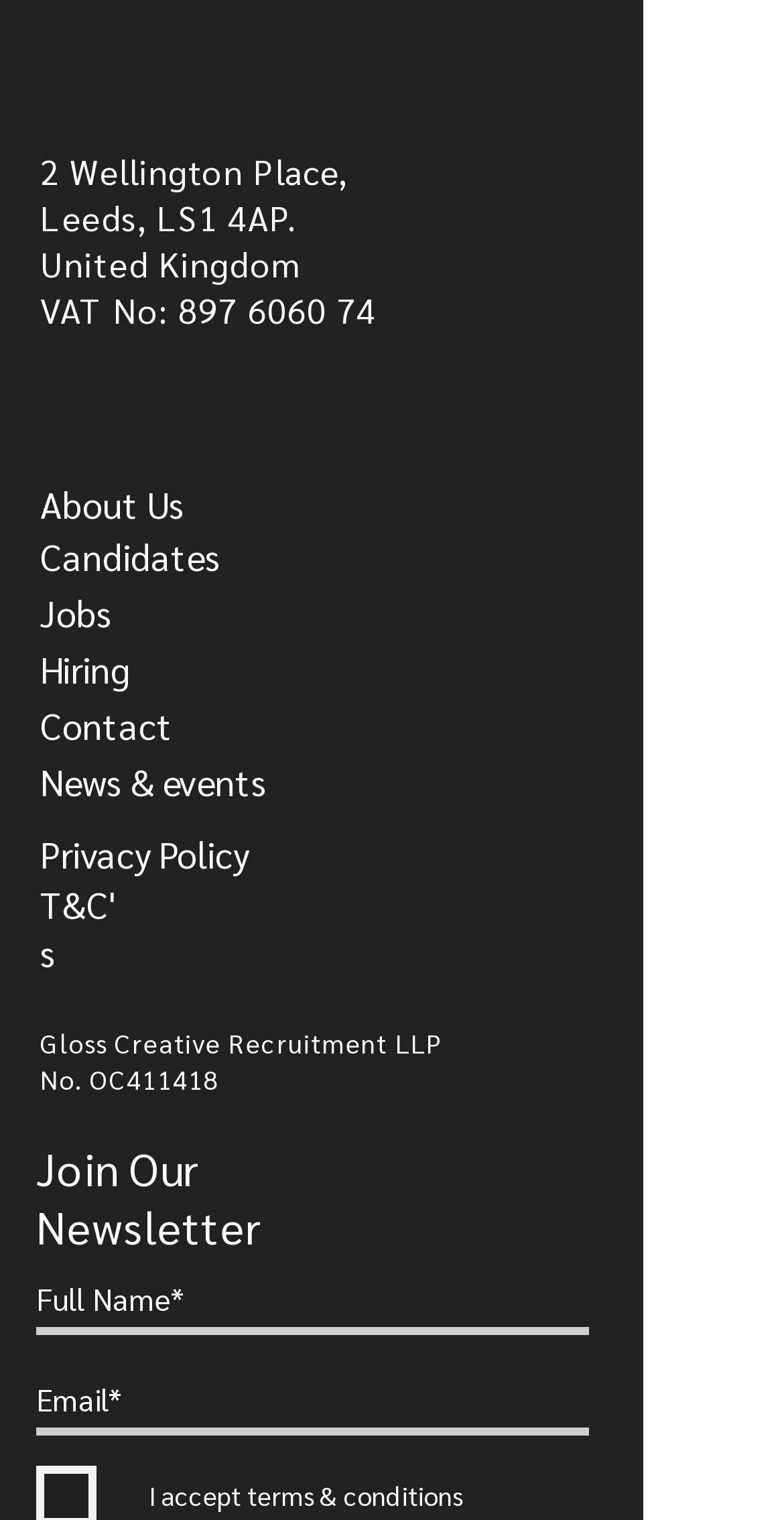Please identify the bounding box coordinates of where to click in order to follow the instruction: "View About Us".

[0.051, 0.316, 0.249, 0.347]